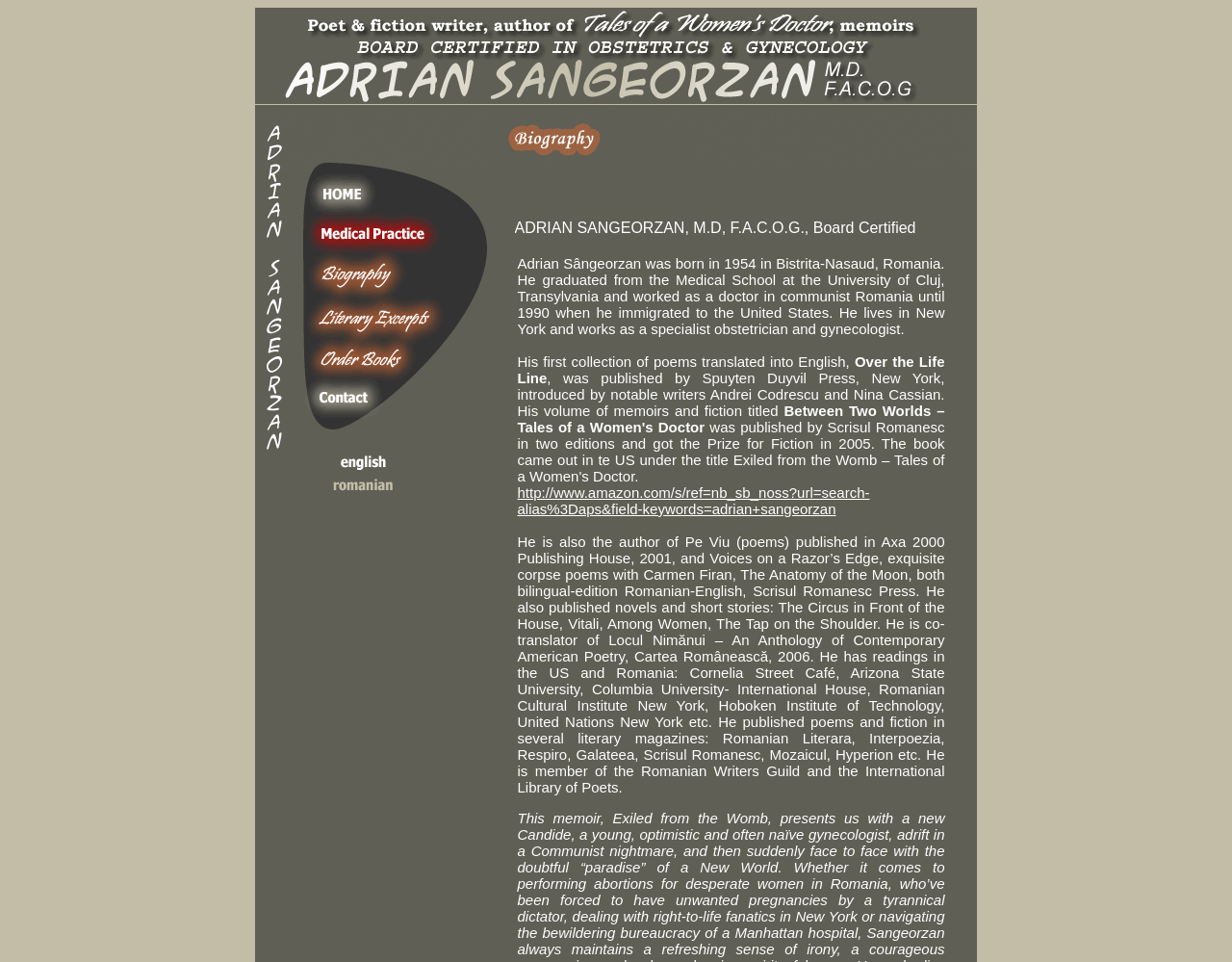Identify the bounding box coordinates of the clickable region necessary to fulfill the following instruction: "visit the webpage of Adrian Sangeorzan's poetry book". The bounding box coordinates should be four float numbers between 0 and 1, i.e., [left, top, right, bottom].

[0.25, 0.206, 0.305, 0.223]